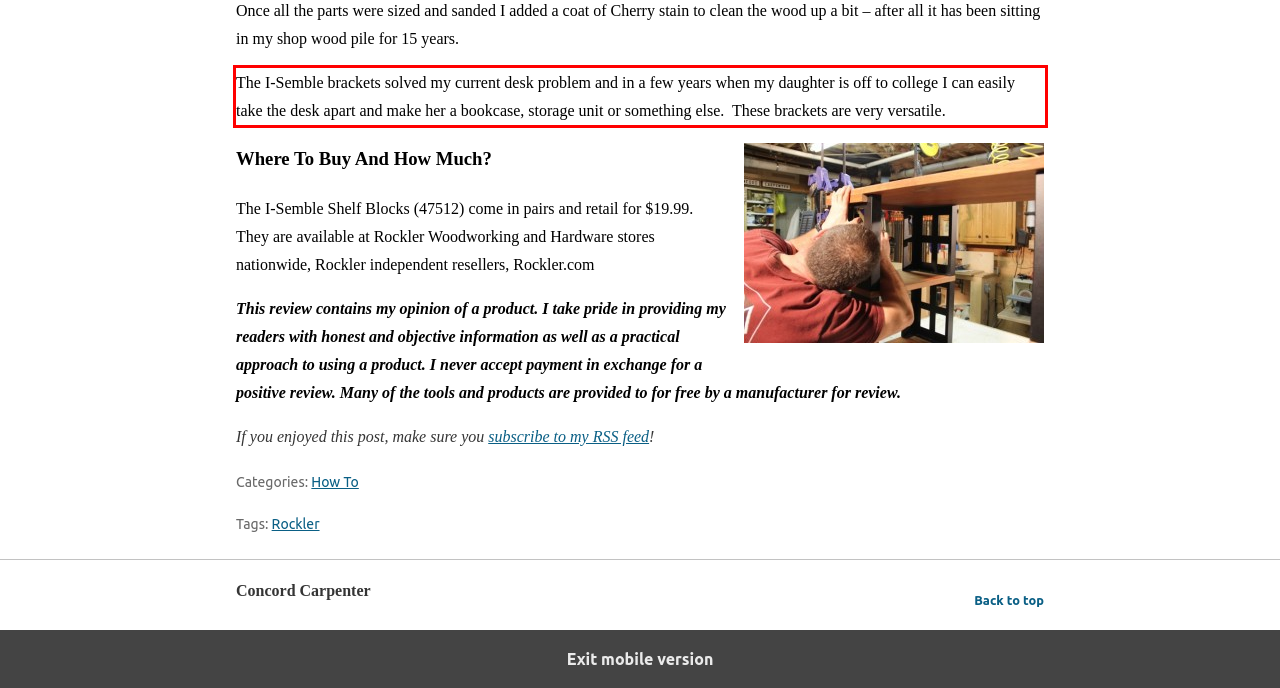Examine the screenshot of the webpage, locate the red bounding box, and generate the text contained within it.

The I-Semble brackets solved my current desk problem and in a few years when my daughter is off to college I can easily take the desk apart and make her a bookcase, storage unit or something else. These brackets are very versatile.